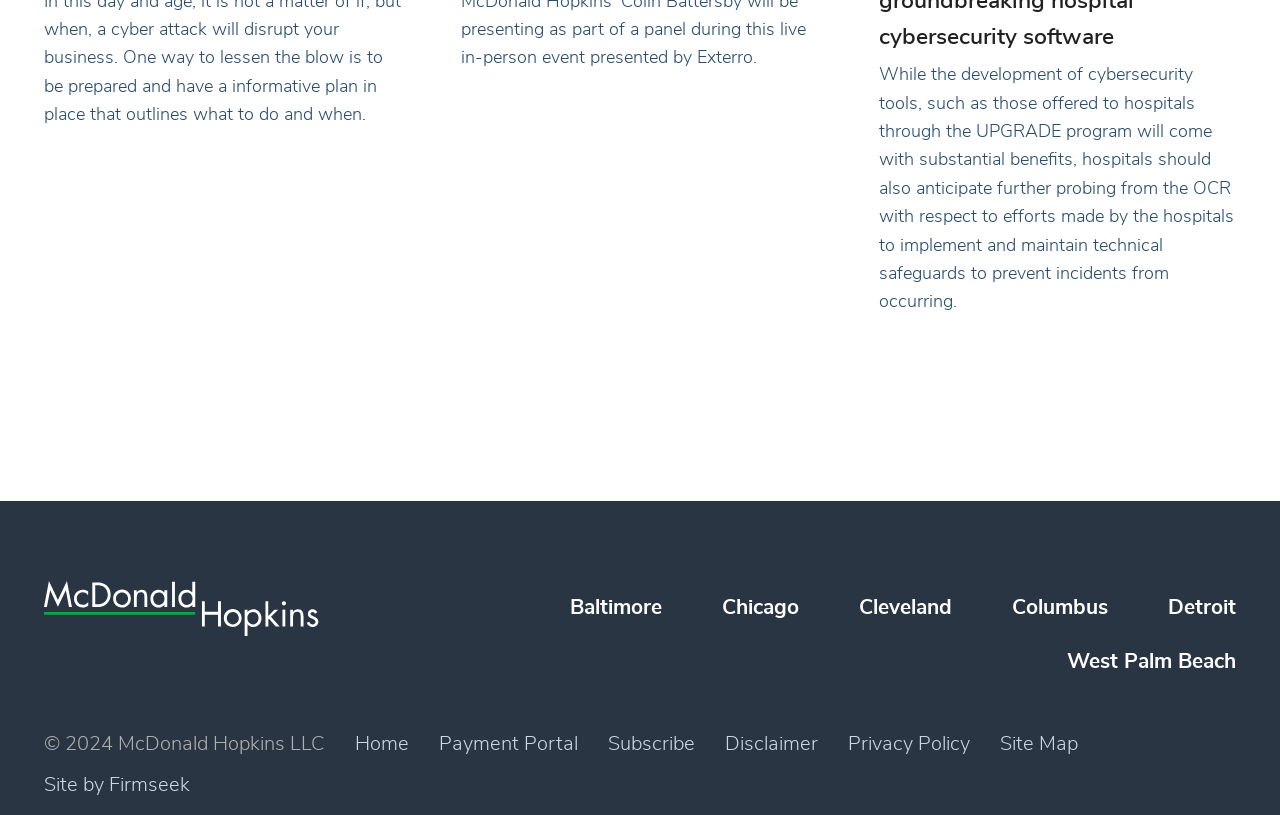Please determine the bounding box coordinates for the UI element described here. Use the format (top-left x, top-left y, bottom-right x, bottom-right y) with values bounded between 0 and 1: Privacy Policy

[0.662, 0.9, 0.758, 0.925]